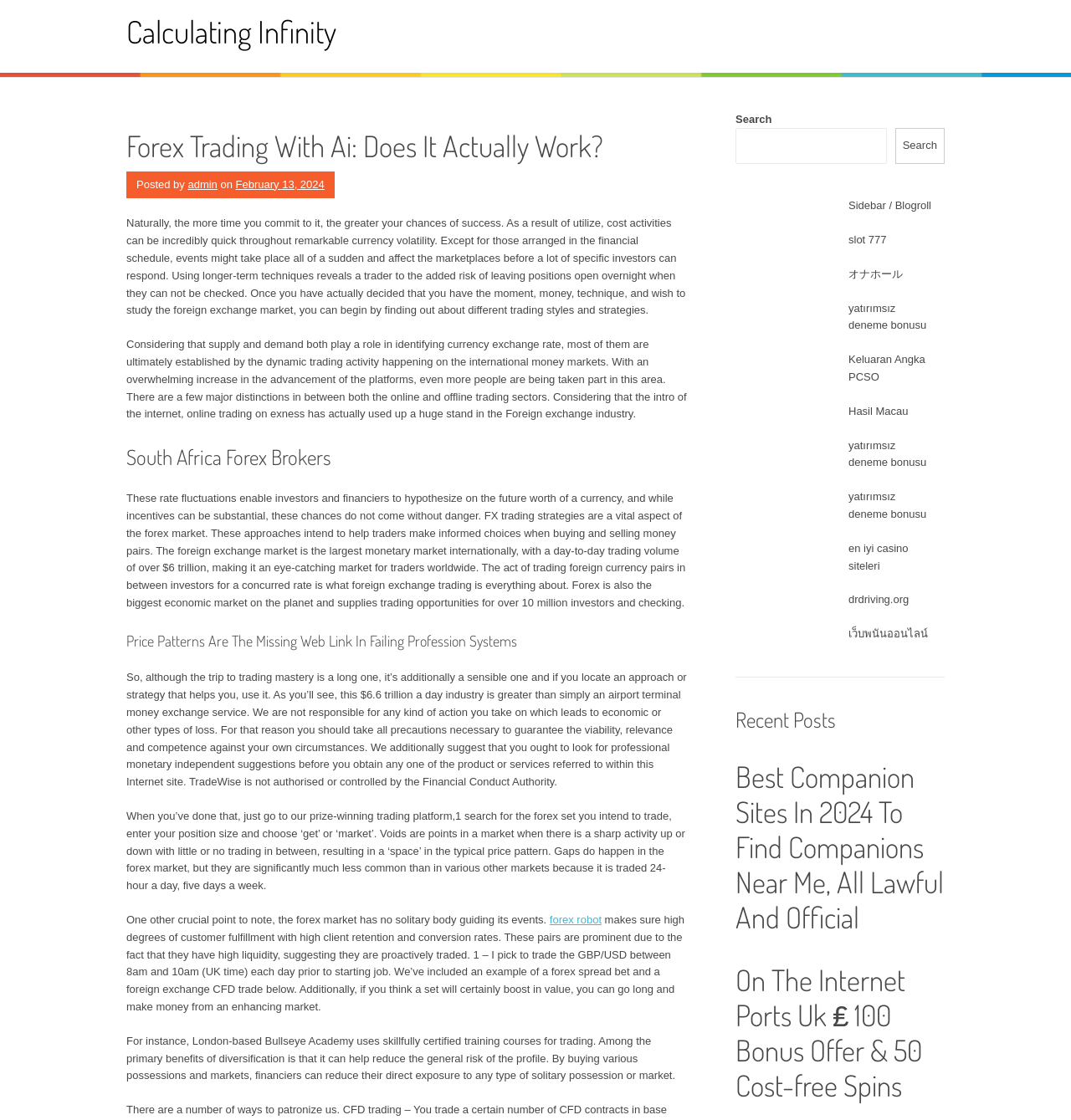Specify the bounding box coordinates of the region I need to click to perform the following instruction: "Check the recent post 'Best Companion Sites In 2024 To Find Companions Near Me, All Lawful And Official'". The coordinates must be four float numbers in the range of 0 to 1, i.e., [left, top, right, bottom].

[0.687, 0.677, 0.882, 0.834]